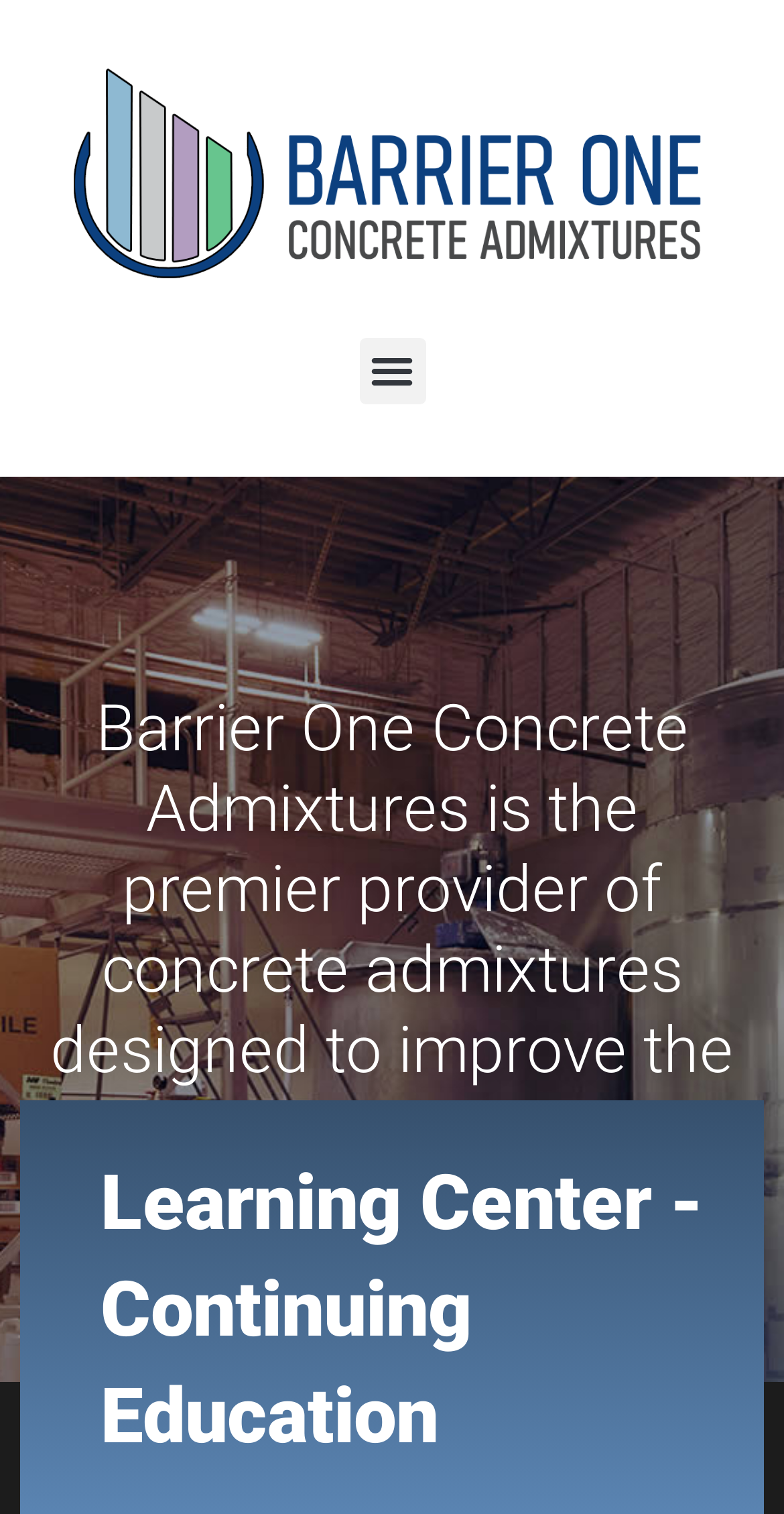Identify the bounding box for the given UI element using the description provided. Coordinates should be in the format (top-left x, top-left y, bottom-right x, bottom-right y) and must be between 0 and 1. Here is the description: Menu

[0.458, 0.223, 0.542, 0.266]